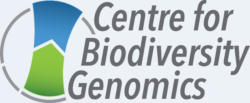What is the organization's focus?
Please answer the question as detailed as possible.

The Centre for Biodiversity Genomics is a prominent organization focused on advancing research in biodiversity through genomic methods, and its logo represents its commitment to biodiversity research and conservation efforts.